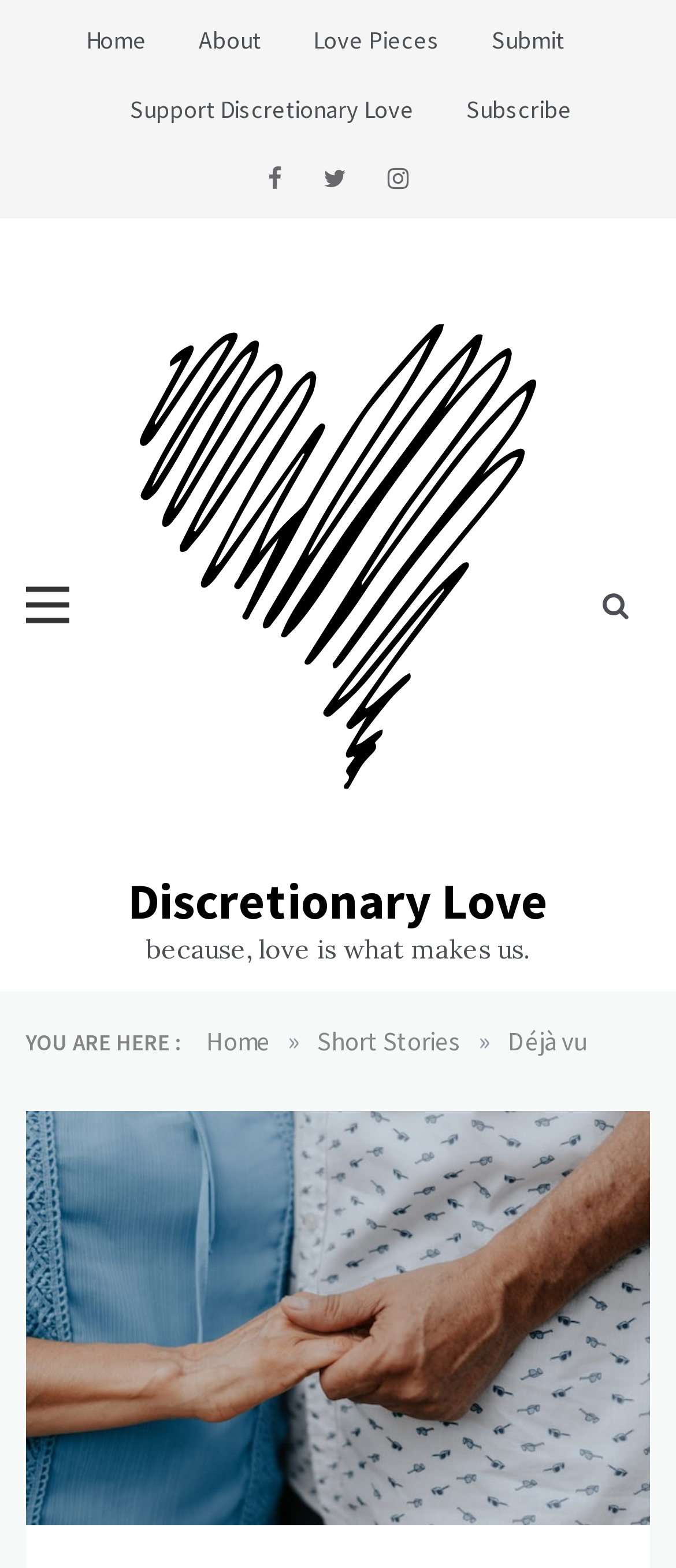Locate the UI element described as follows: "Discretionary Love". Return the bounding box coordinates as four float numbers between 0 and 1 in the order [left, top, right, bottom].

[0.188, 0.554, 0.812, 0.595]